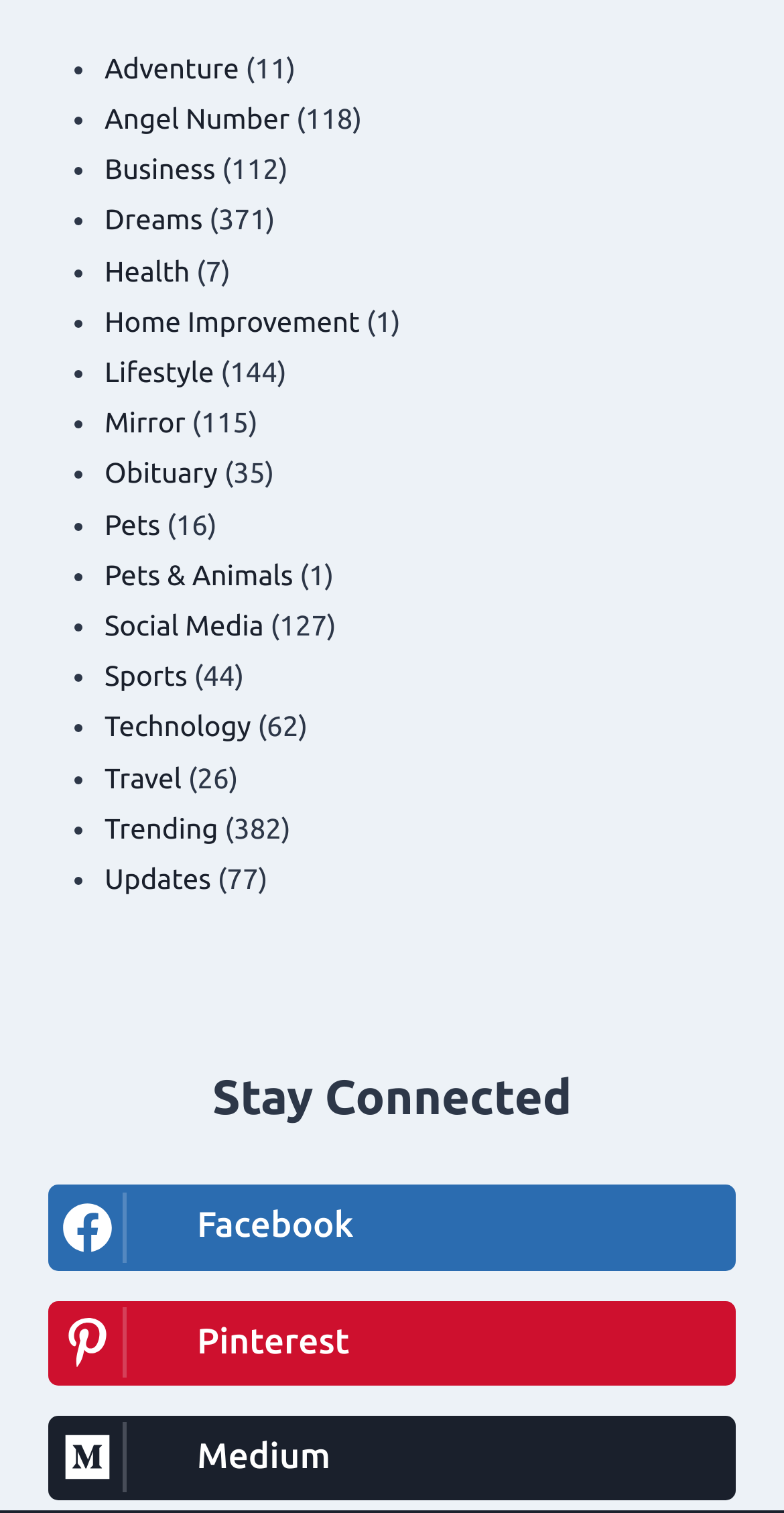Find the bounding box coordinates for the UI element whose description is: "Home Improvement". The coordinates should be four float numbers between 0 and 1, in the format [left, top, right, bottom].

[0.133, 0.202, 0.459, 0.223]